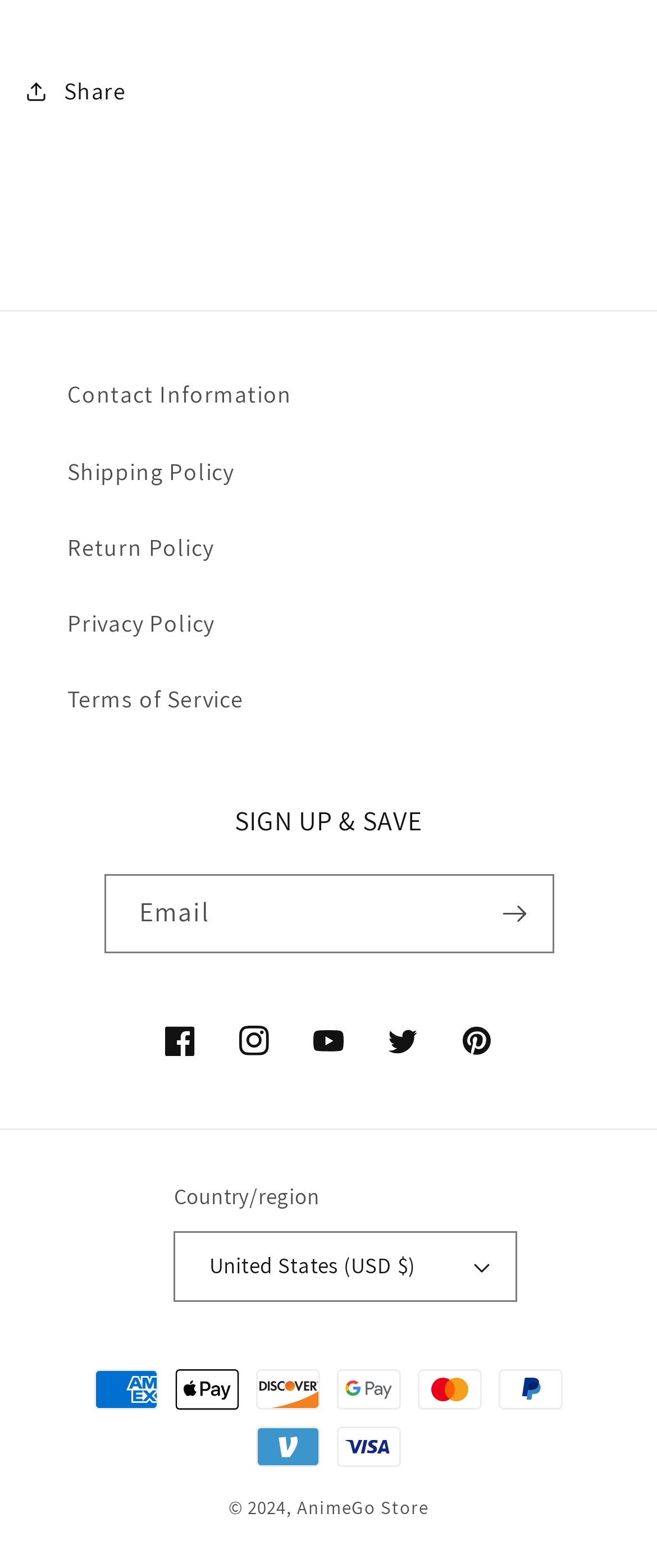Locate the bounding box coordinates of the element I should click to achieve the following instruction: "Subscribe to the newsletter".

[0.16, 0.559, 0.84, 0.607]